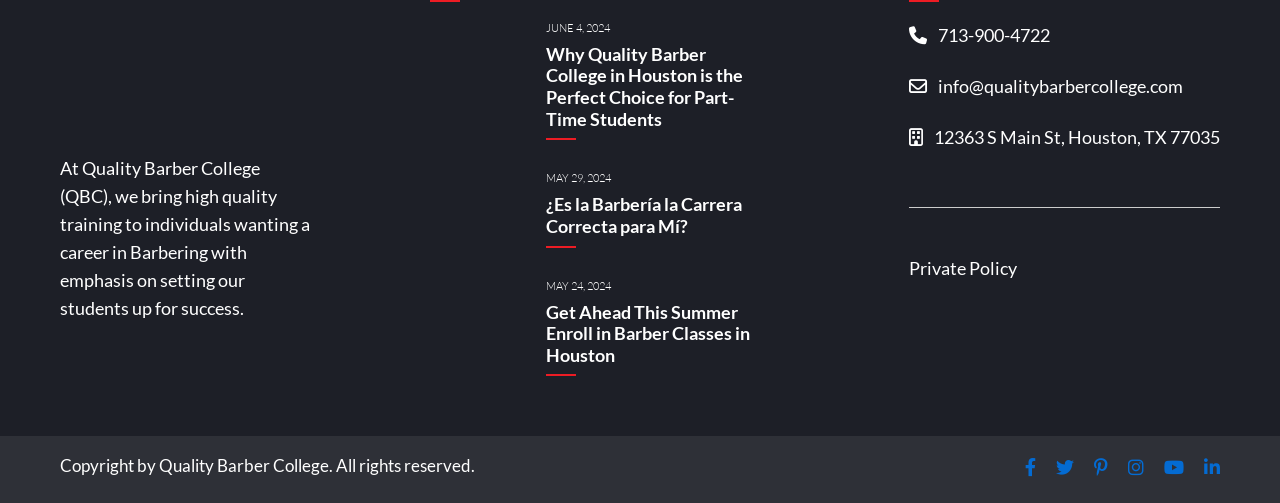Find the bounding box coordinates of the element you need to click on to perform this action: 'Read the article about getting ahead this summer by enrolling in barber classes in Houston'. The coordinates should be represented by four float values between 0 and 1, in the format [left, top, right, bottom].

[0.336, 0.556, 0.419, 0.743]